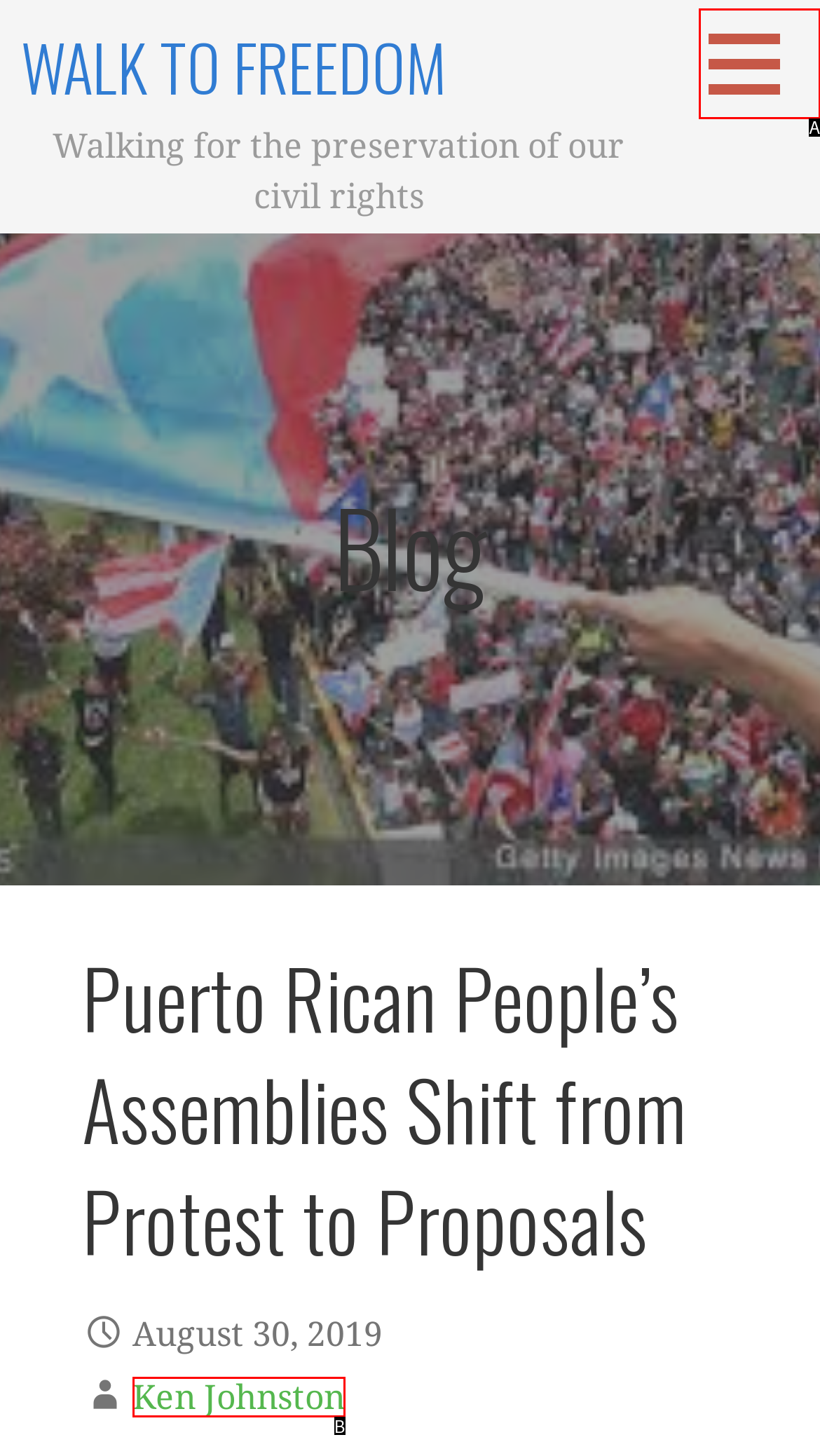From the given choices, determine which HTML element matches the description: HOME. Reply with the appropriate letter.

None